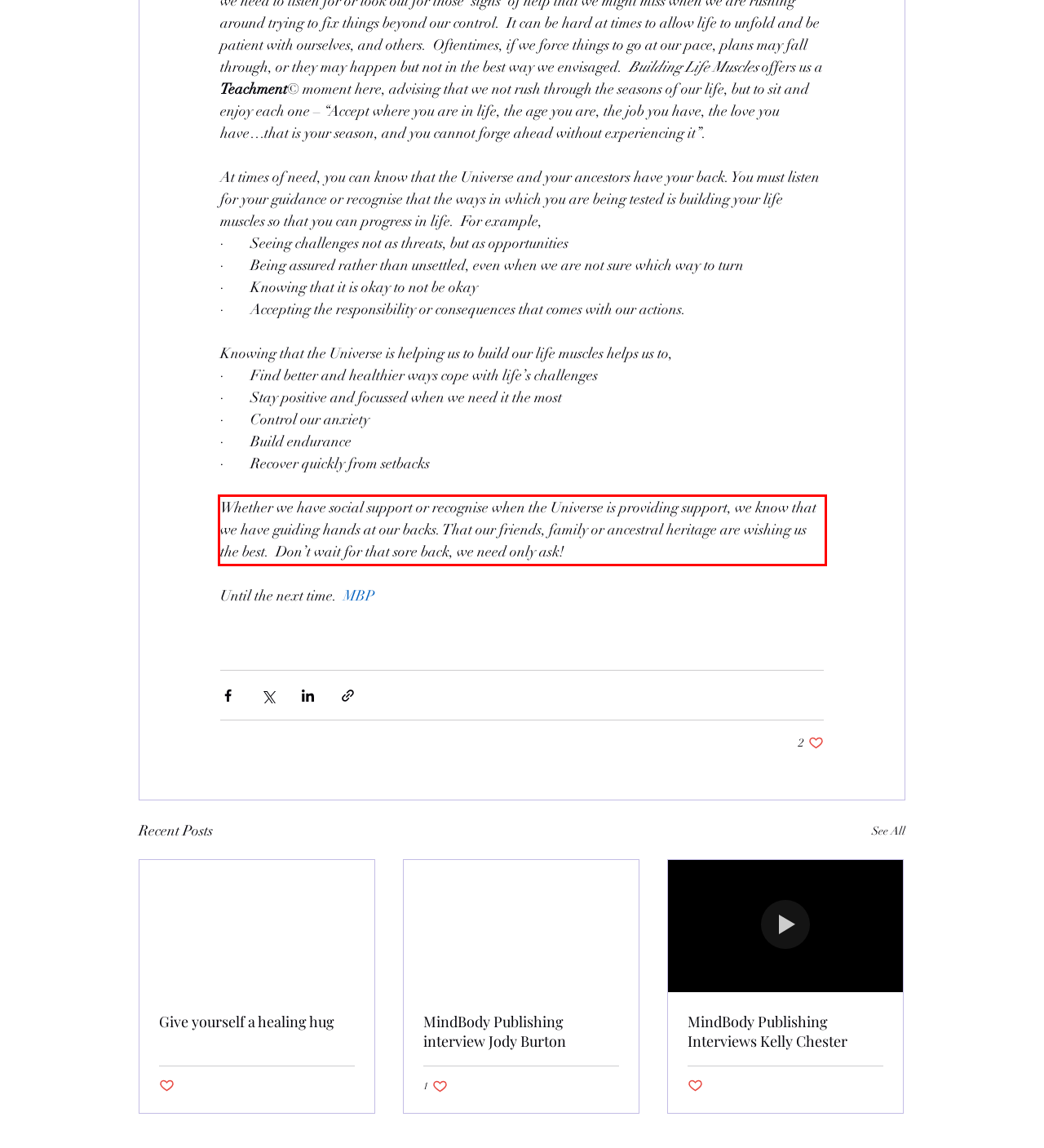Examine the webpage screenshot, find the red bounding box, and extract the text content within this marked area.

Whether we have social support or recognise when the Universe is providing support, we know that we have guiding hands at our backs. That our friends, family or ancestral heritage are wishing us the best. Don’t wait for that sore back, we need only ask!